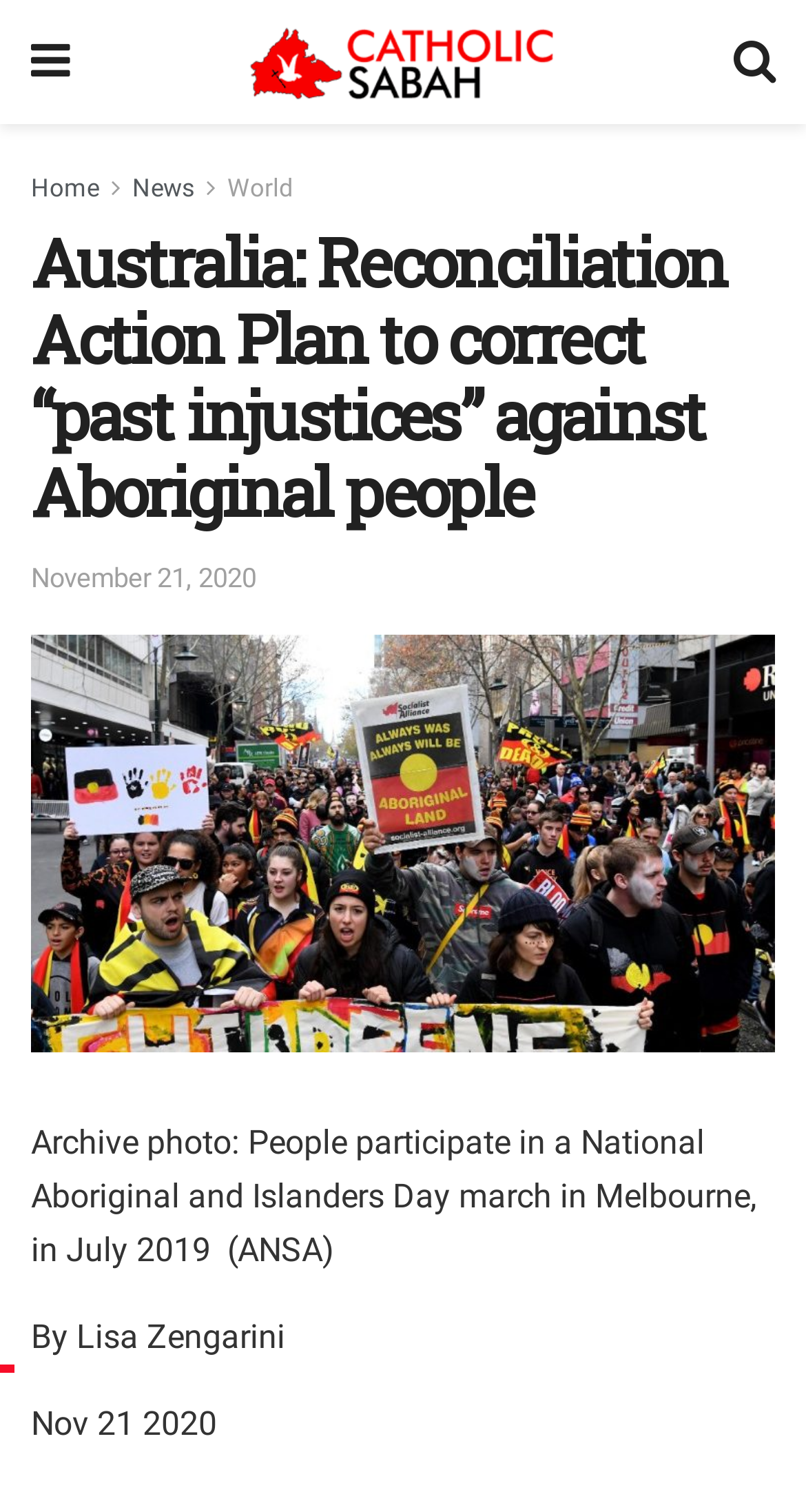Extract the bounding box coordinates of the UI element described by: "World". The coordinates should include four float numbers ranging from 0 to 1, e.g., [left, top, right, bottom].

[0.282, 0.115, 0.364, 0.134]